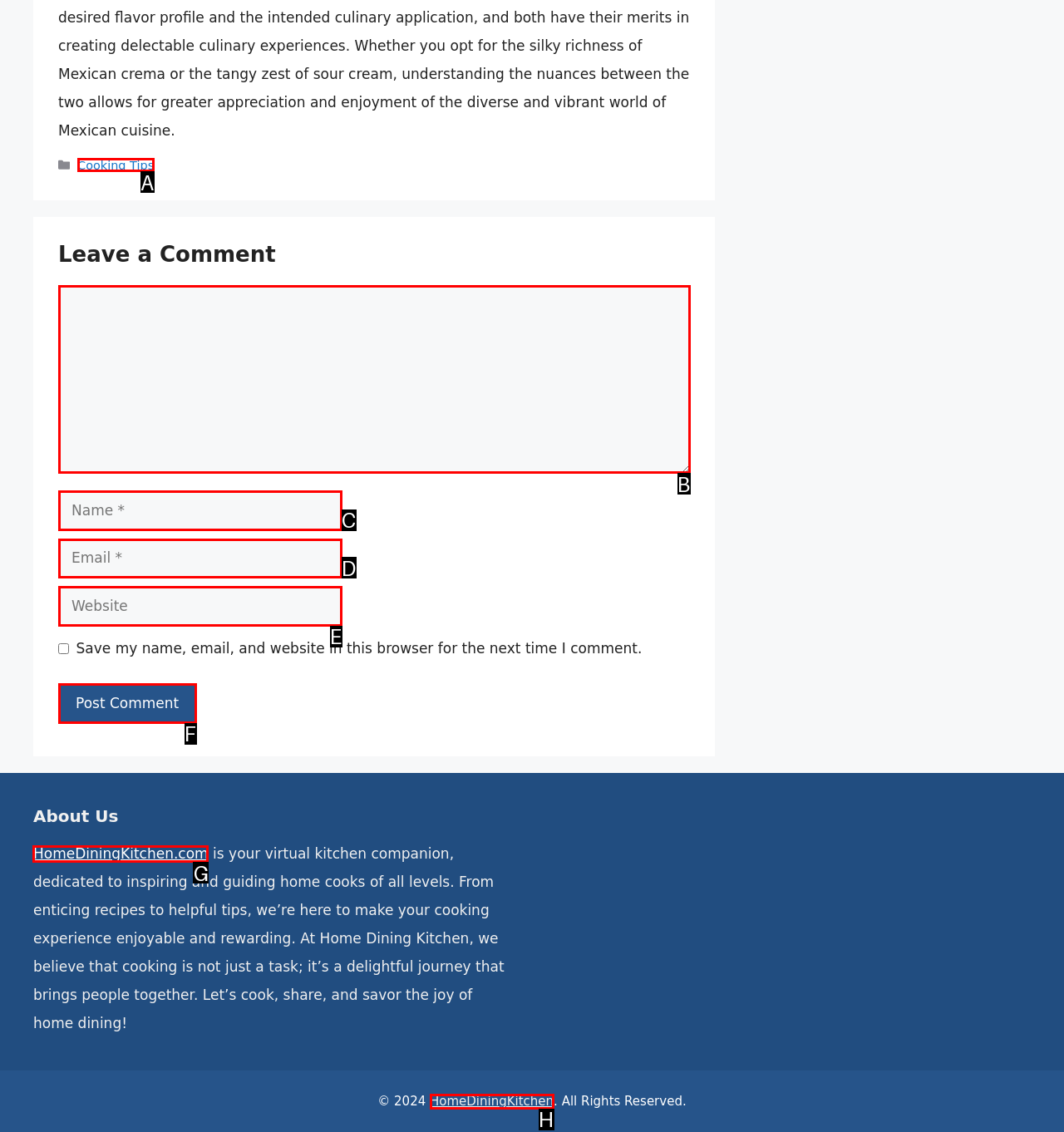Identify the correct option to click in order to complete this task: Visit the 'HomeDiningKitchen.com' website
Answer with the letter of the chosen option directly.

G